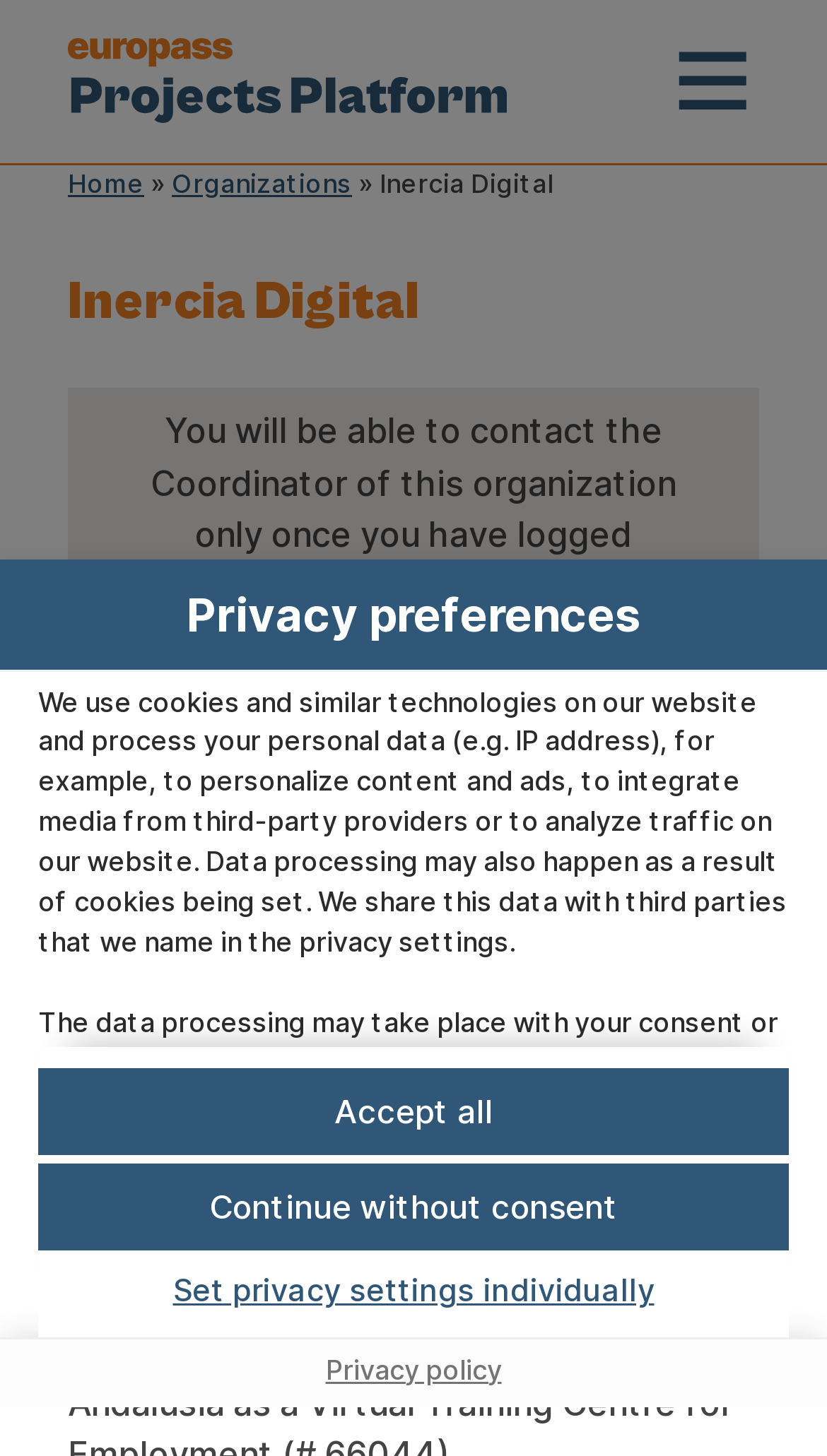Identify the bounding box coordinates for the UI element described as: "Menu". The coordinates should be provided as four floats between 0 and 1: [left, top, right, bottom].

[0.804, 0.023, 0.918, 0.088]